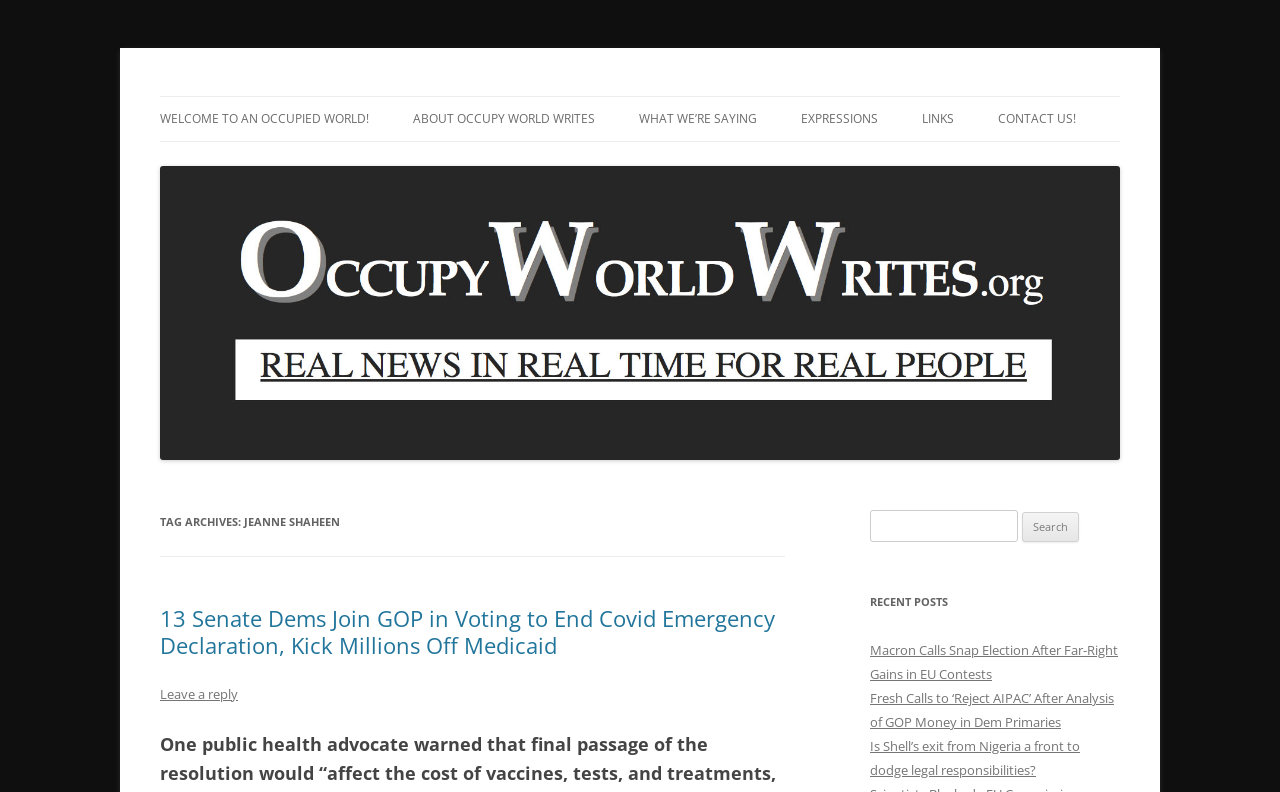What is the purpose of the 'CONTACT US!' link?
Provide a one-word or short-phrase answer based on the image.

To contact the website